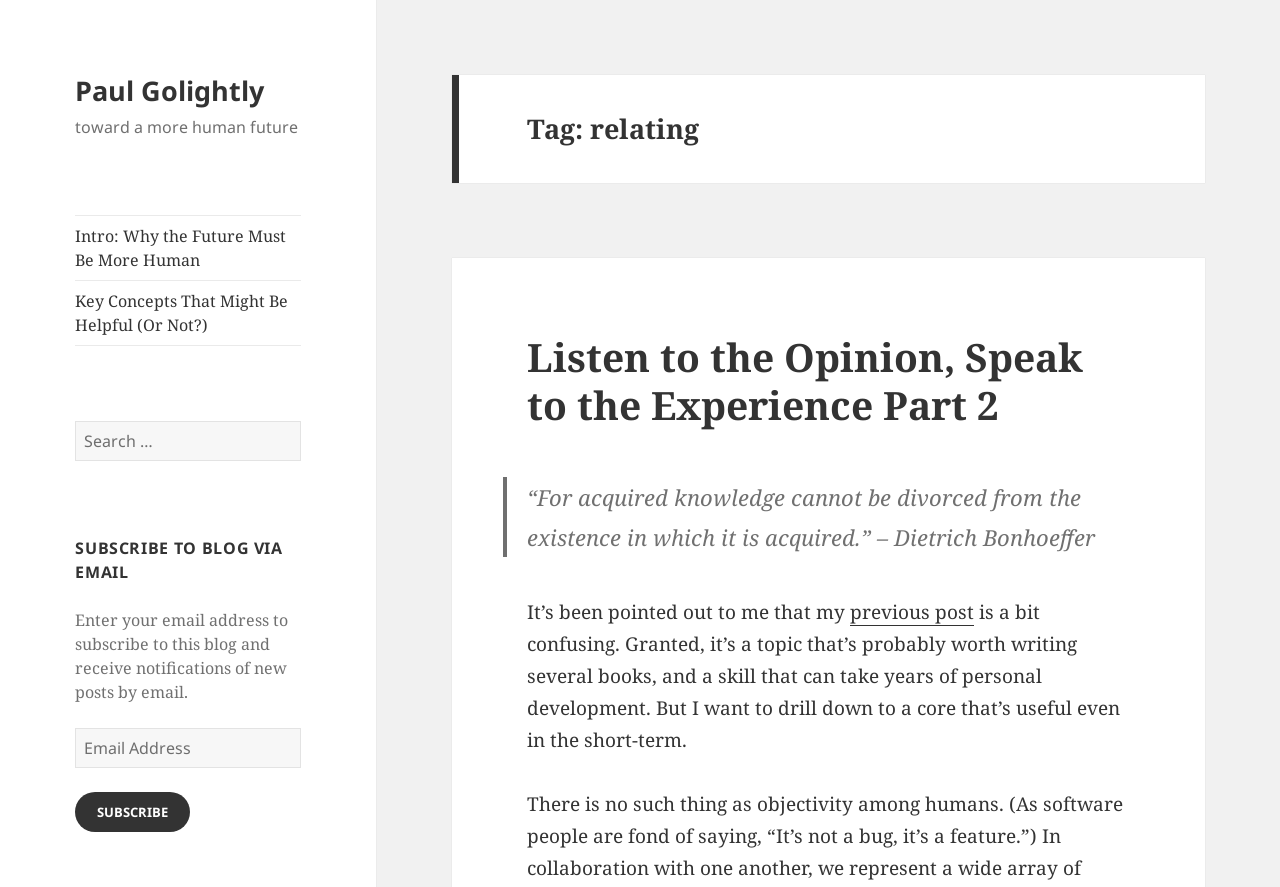What is the name of the author?
Based on the visual, give a brief answer using one word or a short phrase.

Paul Golightly